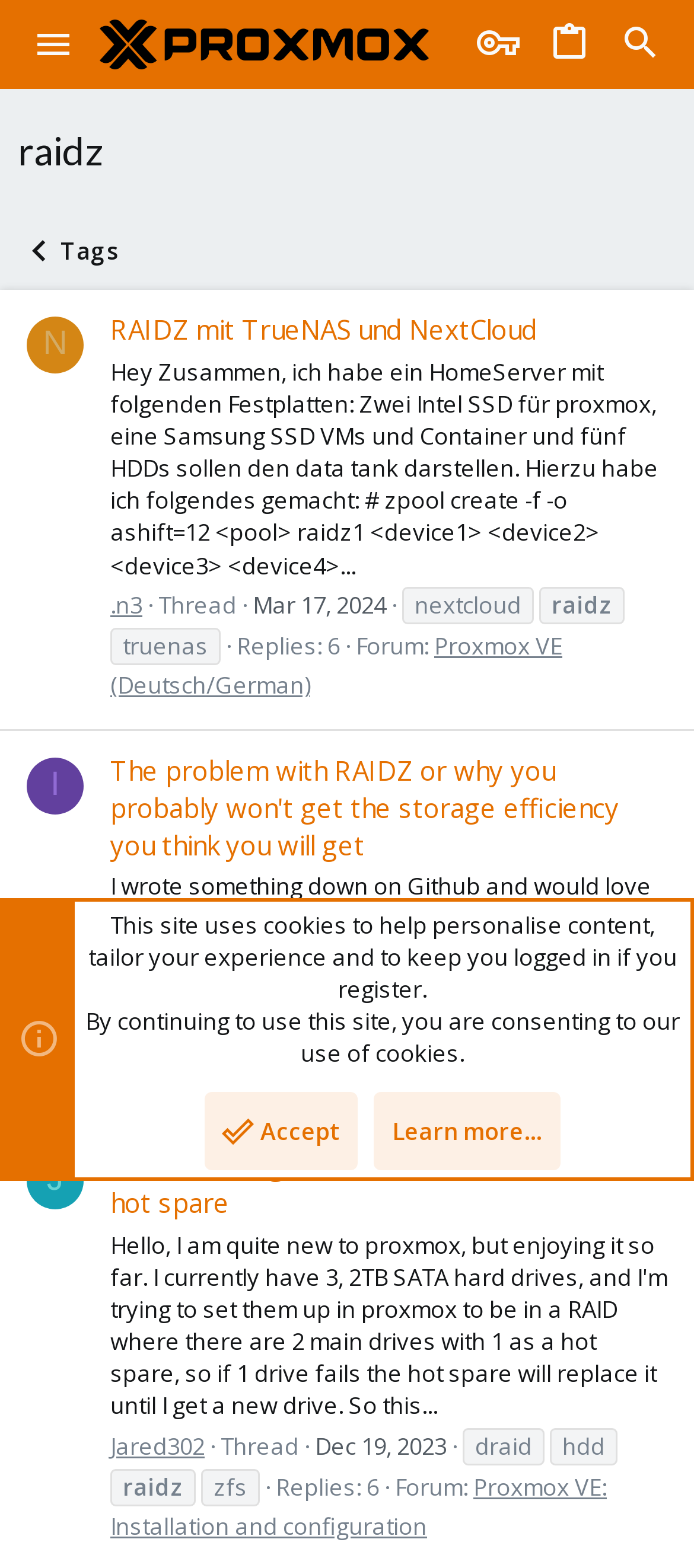Show the bounding box coordinates for the HTML element described as: "Proxmox VE (Deutsch/German)".

[0.159, 0.402, 0.81, 0.447]